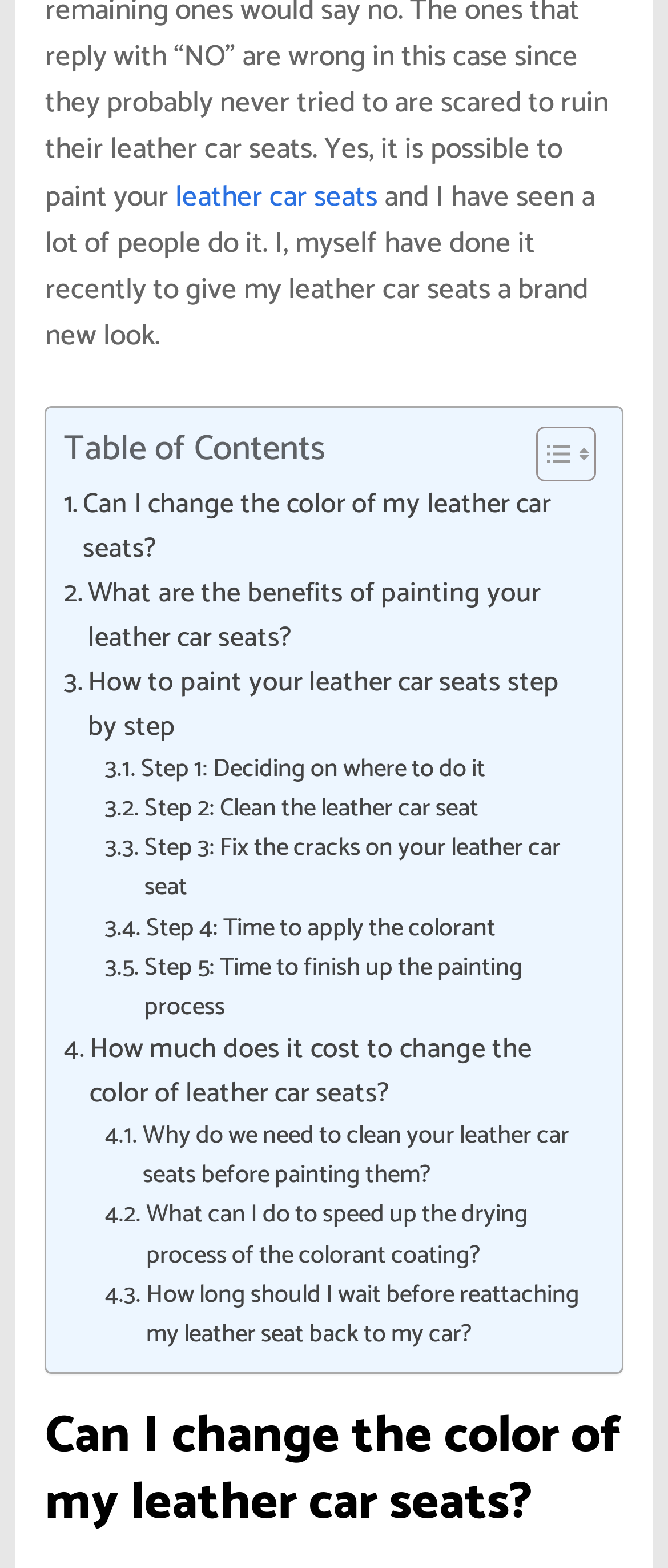Answer the following query with a single word or phrase:
What is the purpose of cleaning leather car seats before painting?

To prepare for painting